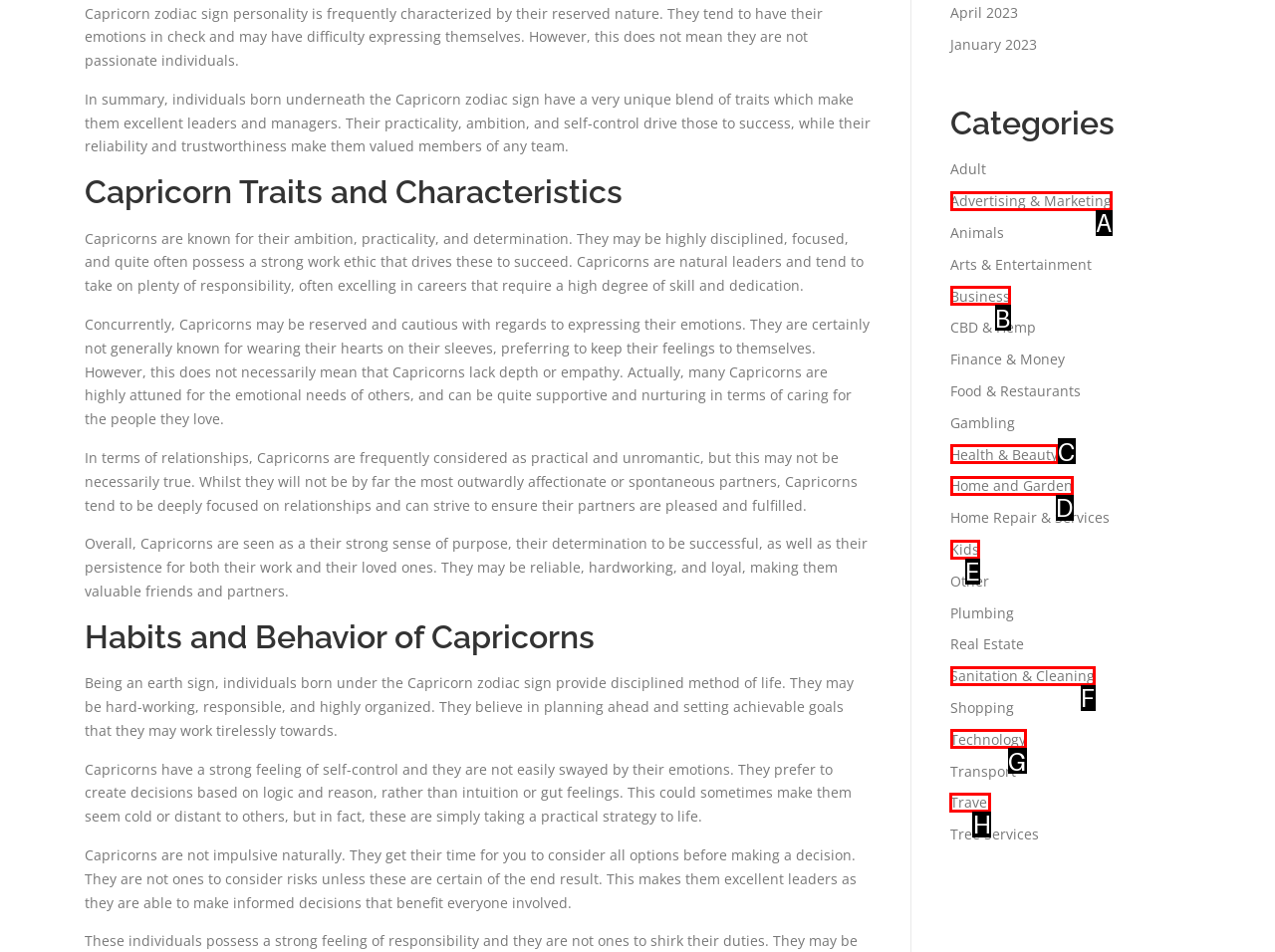Given the task: Click on the link of Travel, indicate which boxed UI element should be clicked. Provide your answer using the letter associated with the correct choice.

H